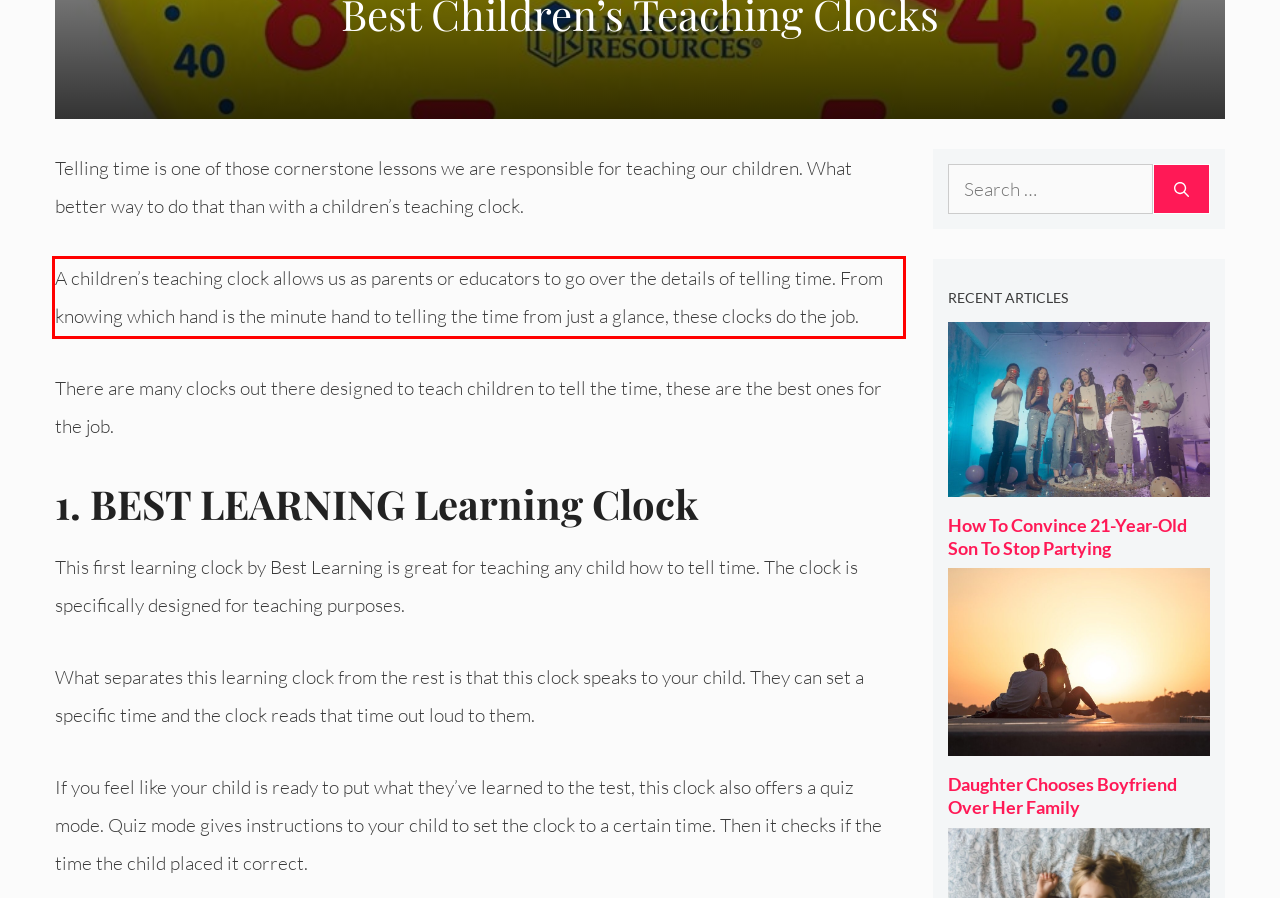Please look at the screenshot provided and find the red bounding box. Extract the text content contained within this bounding box.

A children’s teaching clock allows us as parents or educators to go over the details of telling time. From knowing which hand is the minute hand to telling the time from just a glance, these clocks do the job.